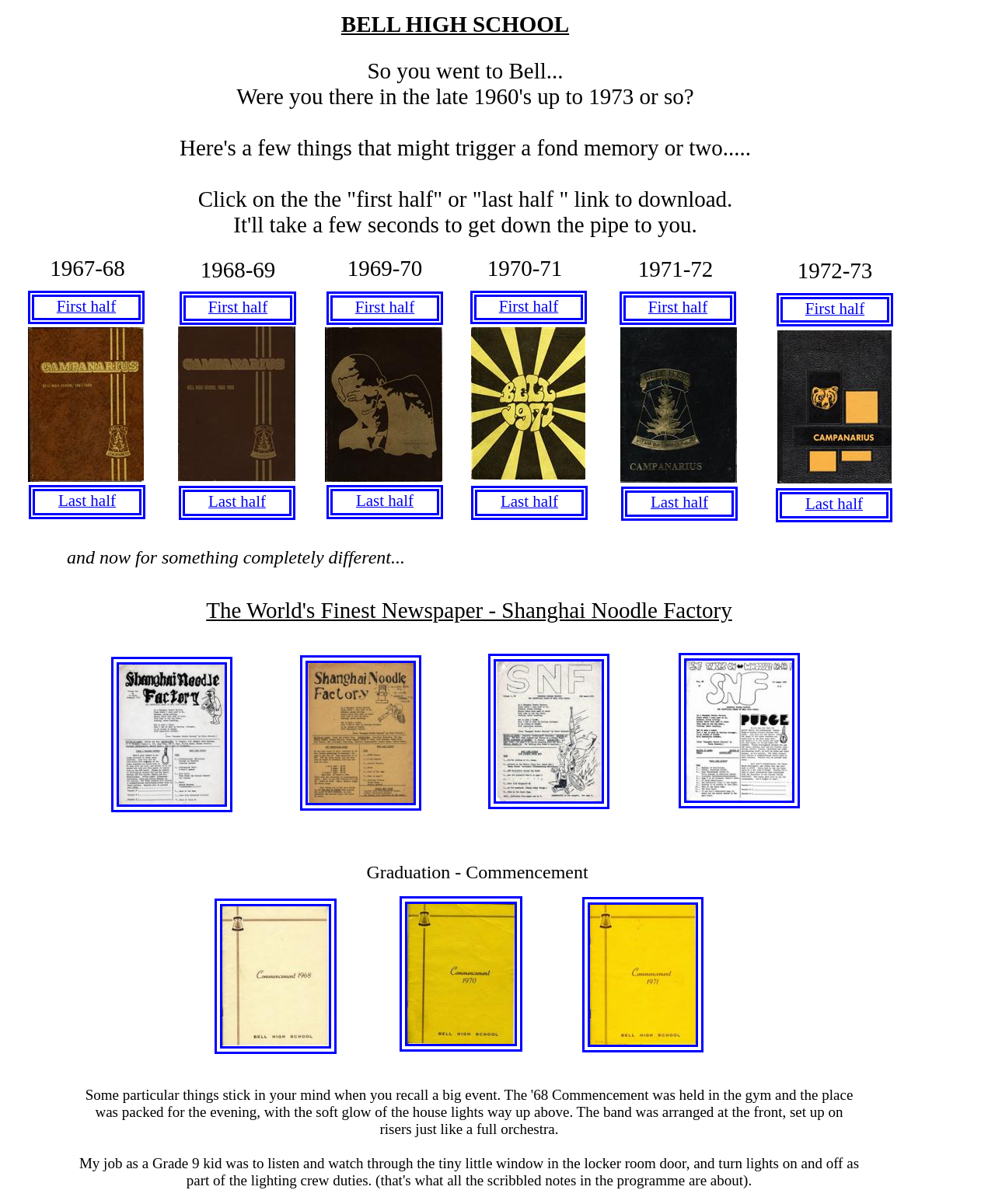Please identify the bounding box coordinates of the clickable element to fulfill the following instruction: "Click on the 'First half' link". The coordinates should be four float numbers between 0 and 1, i.e., [left, top, right, bottom].

[0.034, 0.247, 0.139, 0.263]